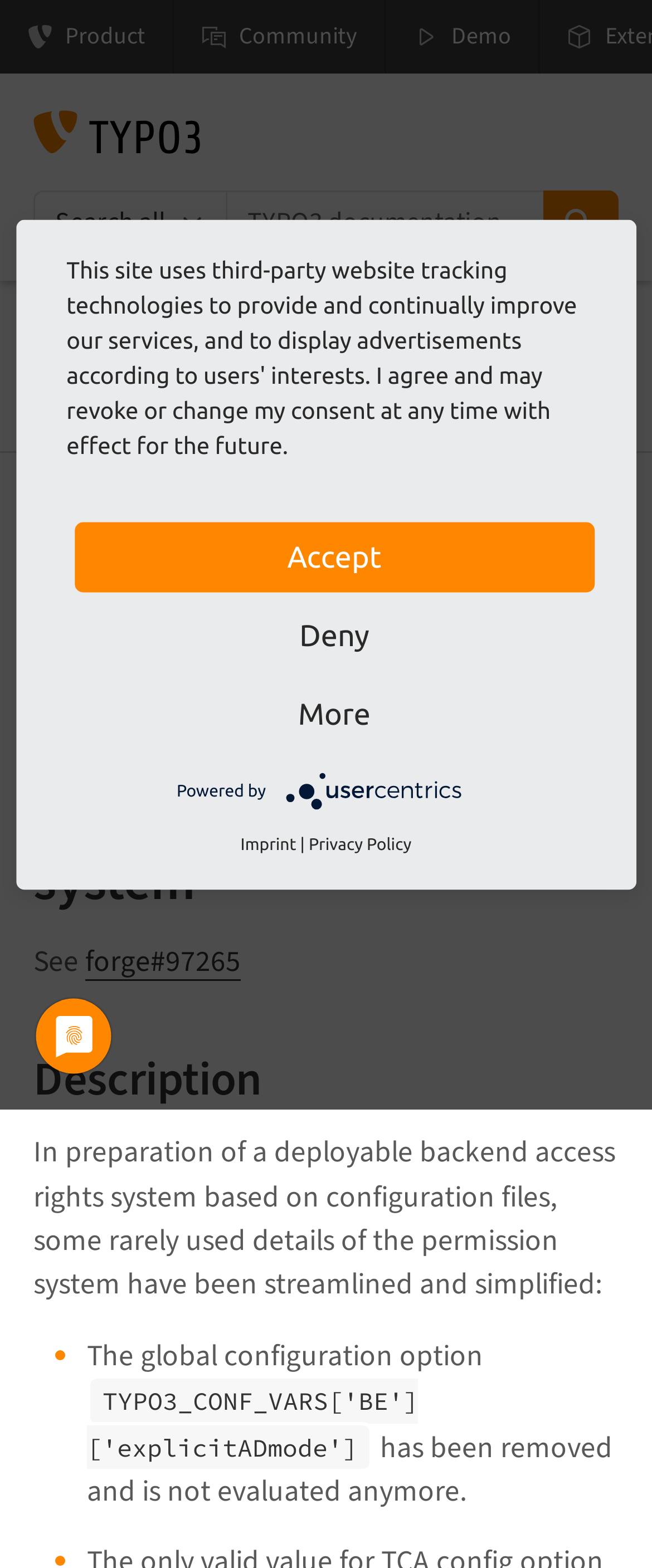Identify the bounding box coordinates of the element to click to follow this instruction: 'View the 'forge#97265' link'. Ensure the coordinates are four float values between 0 and 1, provided as [left, top, right, bottom].

[0.131, 0.6, 0.369, 0.627]